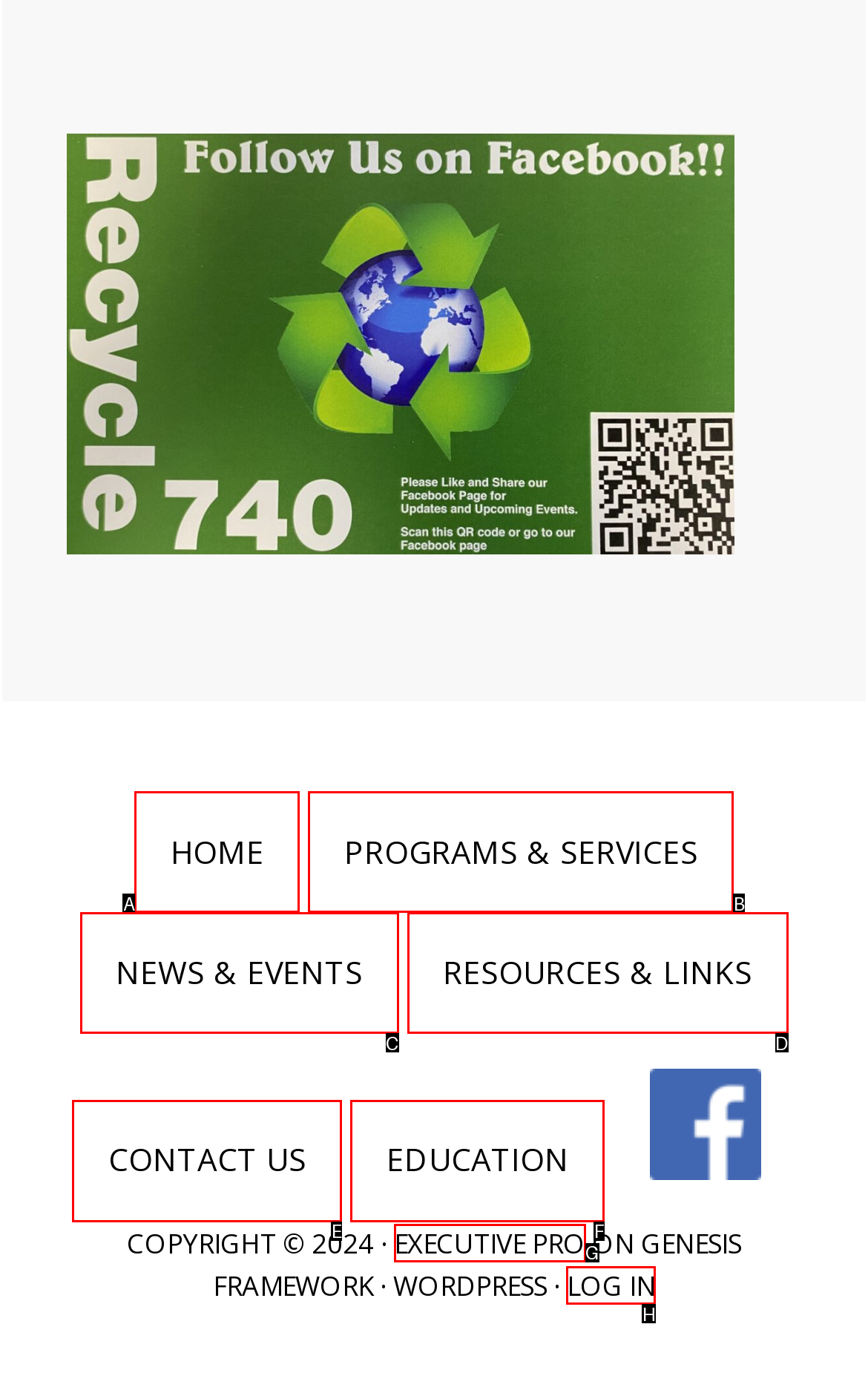Identify the HTML element that matches the description: Programs & Services
Respond with the letter of the correct option.

B